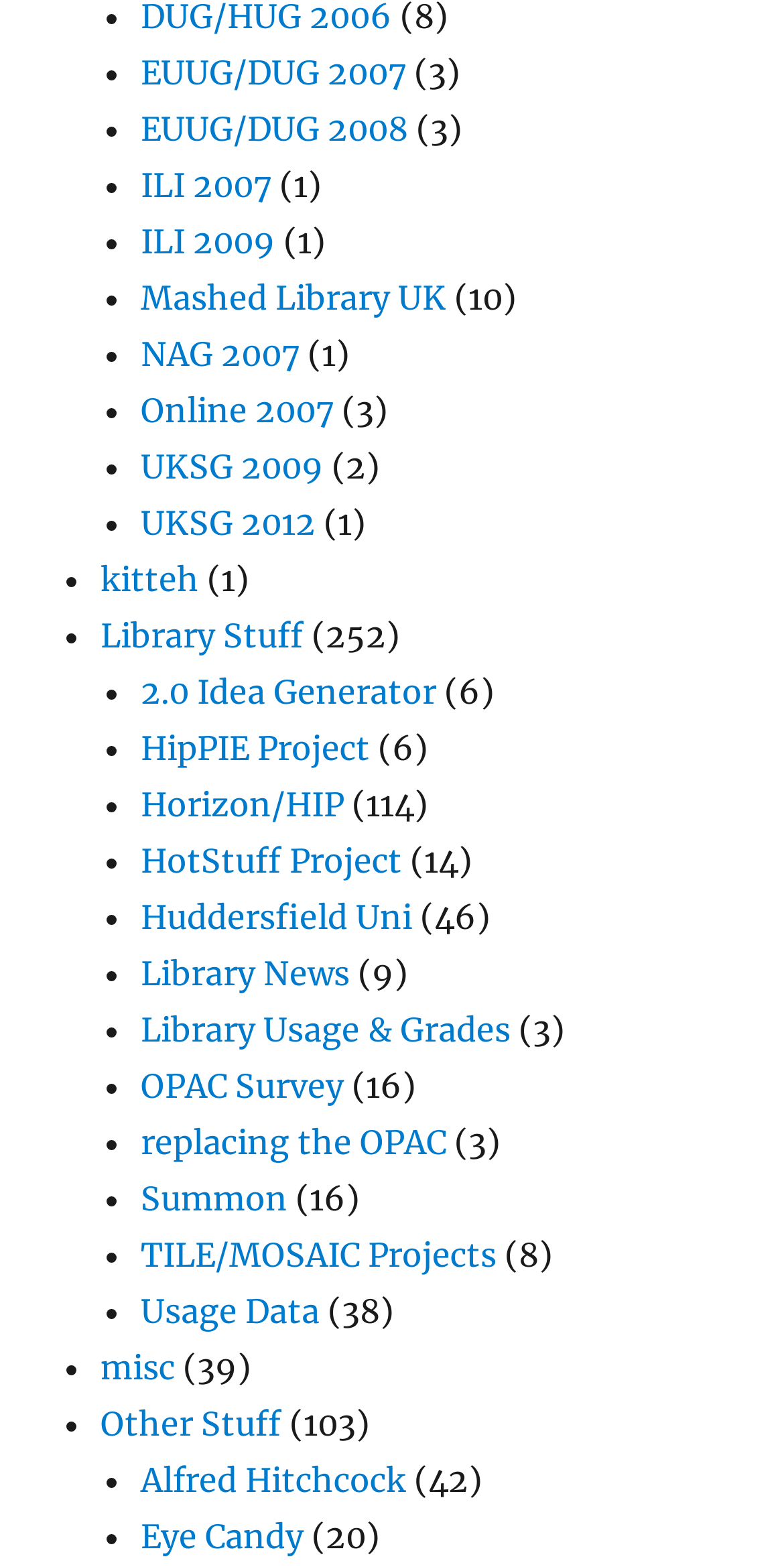Given the element description HotStuff Project, predict the bounding box coordinates for the UI element in the webpage screenshot. The format should be (top-left x, top-left y, bottom-right x, bottom-right y), and the values should be between 0 and 1.

[0.179, 0.536, 0.513, 0.562]